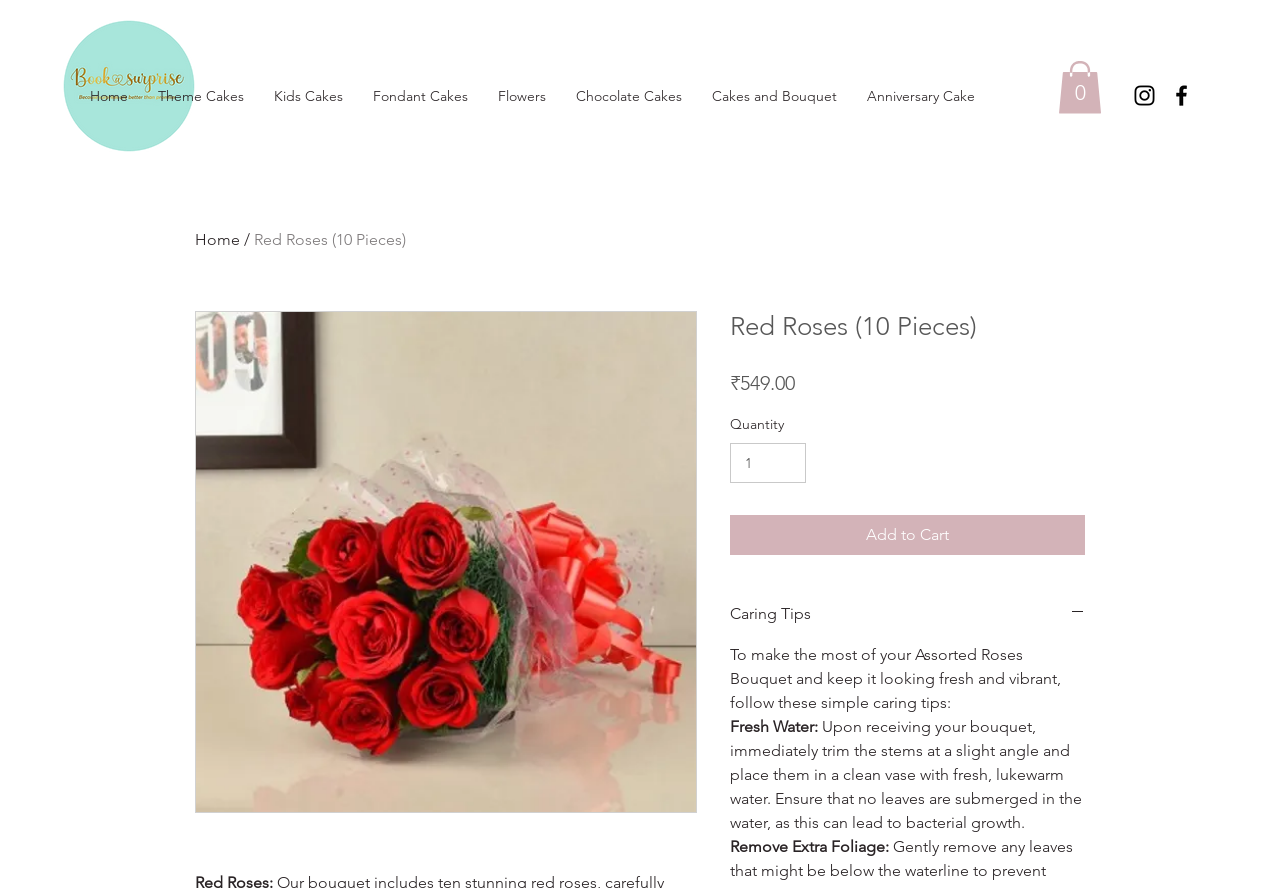Bounding box coordinates are given in the format (top-left x, top-left y, bottom-right x, bottom-right y). All values should be floating point numbers between 0 and 1. Provide the bounding box coordinate for the UI element described as: input value="1" aria-label="Quantity" value="1"

[0.57, 0.499, 0.63, 0.544]